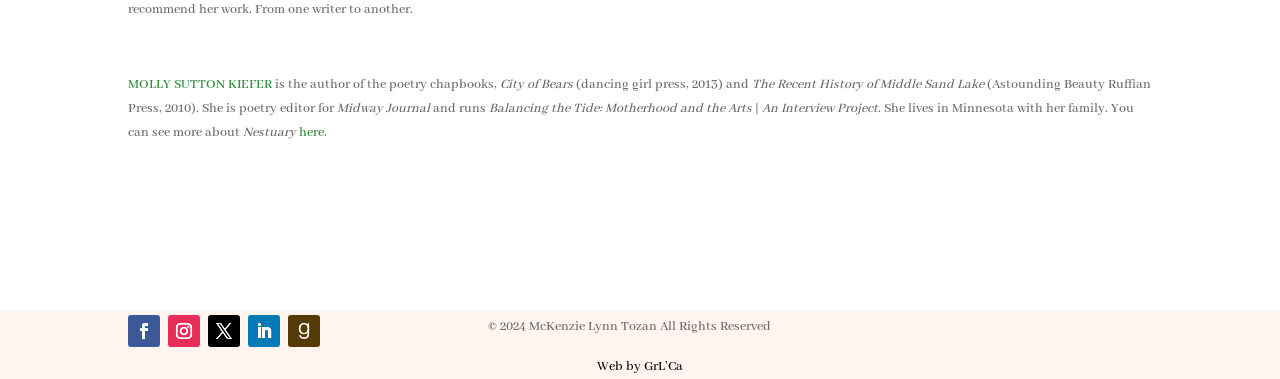Please provide the bounding box coordinates for the element that needs to be clicked to perform the following instruction: "View the ARCHIVES". The coordinates should be given as four float numbers between 0 and 1, i.e., [left, top, right, bottom].

None